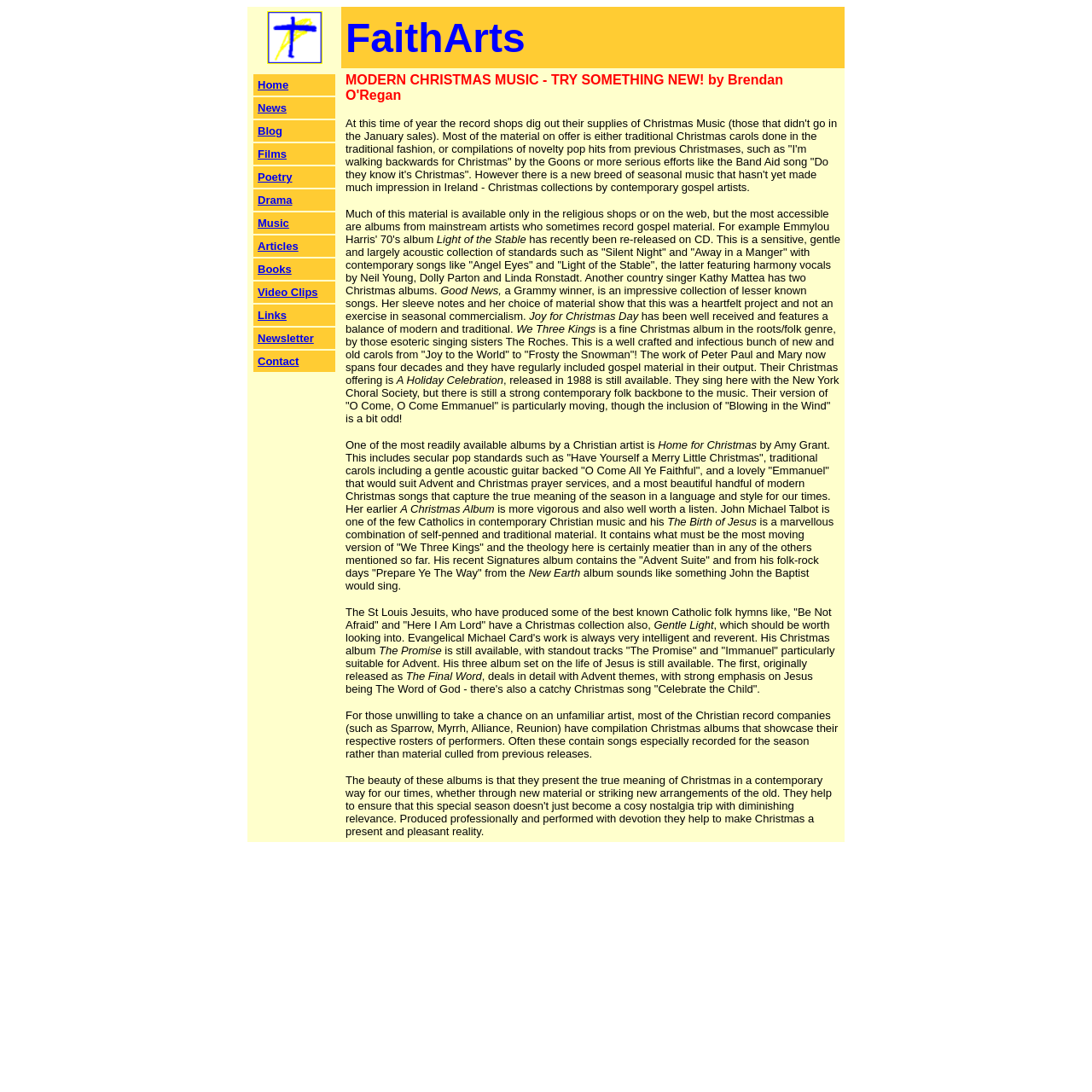Given the element description, predict the bounding box coordinates in the format (top-left x, top-left y, bottom-right x, bottom-right y), using floating point numbers between 0 and 1: Video Clips

[0.236, 0.262, 0.291, 0.273]